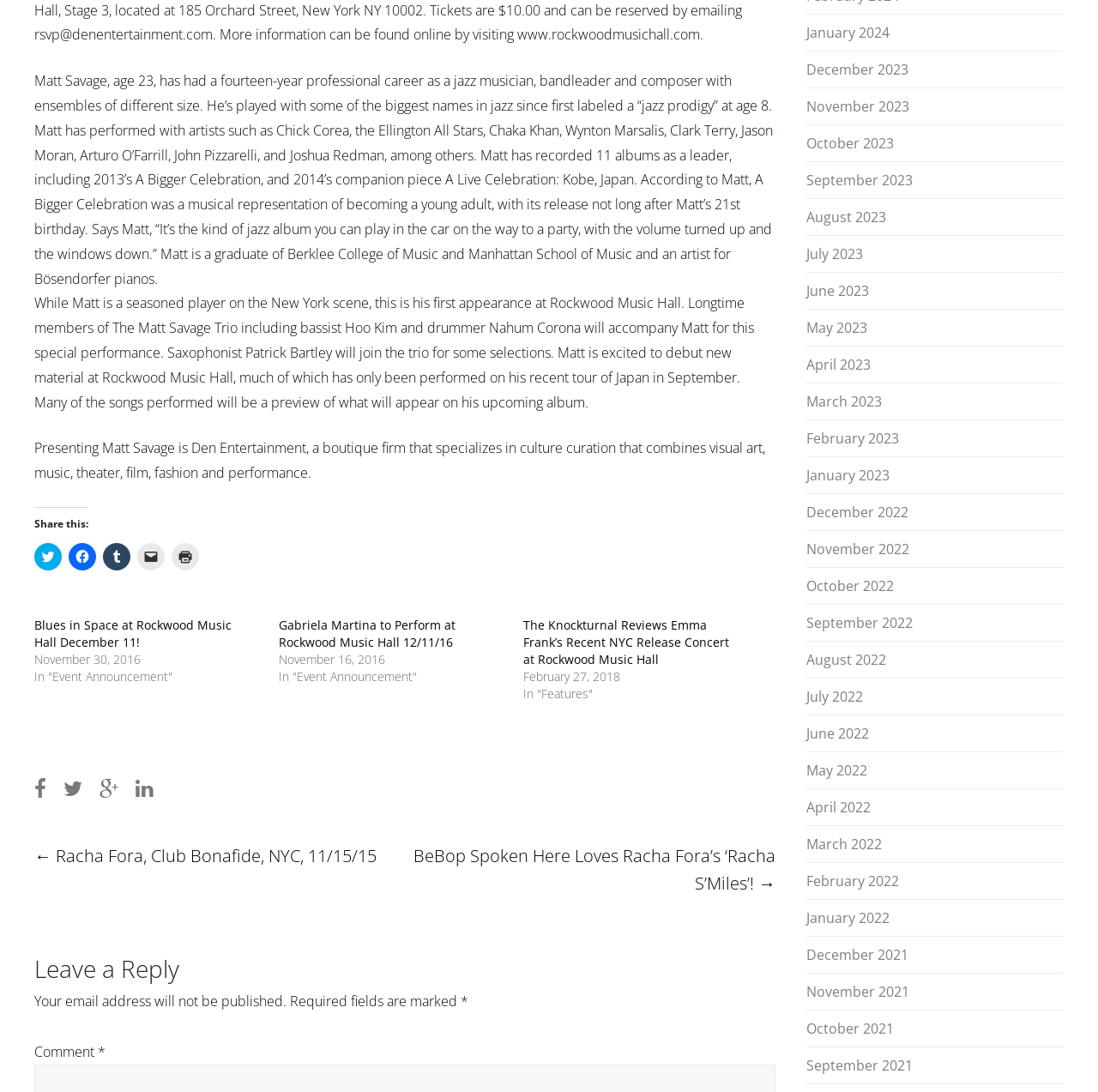Locate the bounding box coordinates of the item that should be clicked to fulfill the instruction: "Share on Twitter".

[0.031, 0.497, 0.056, 0.523]